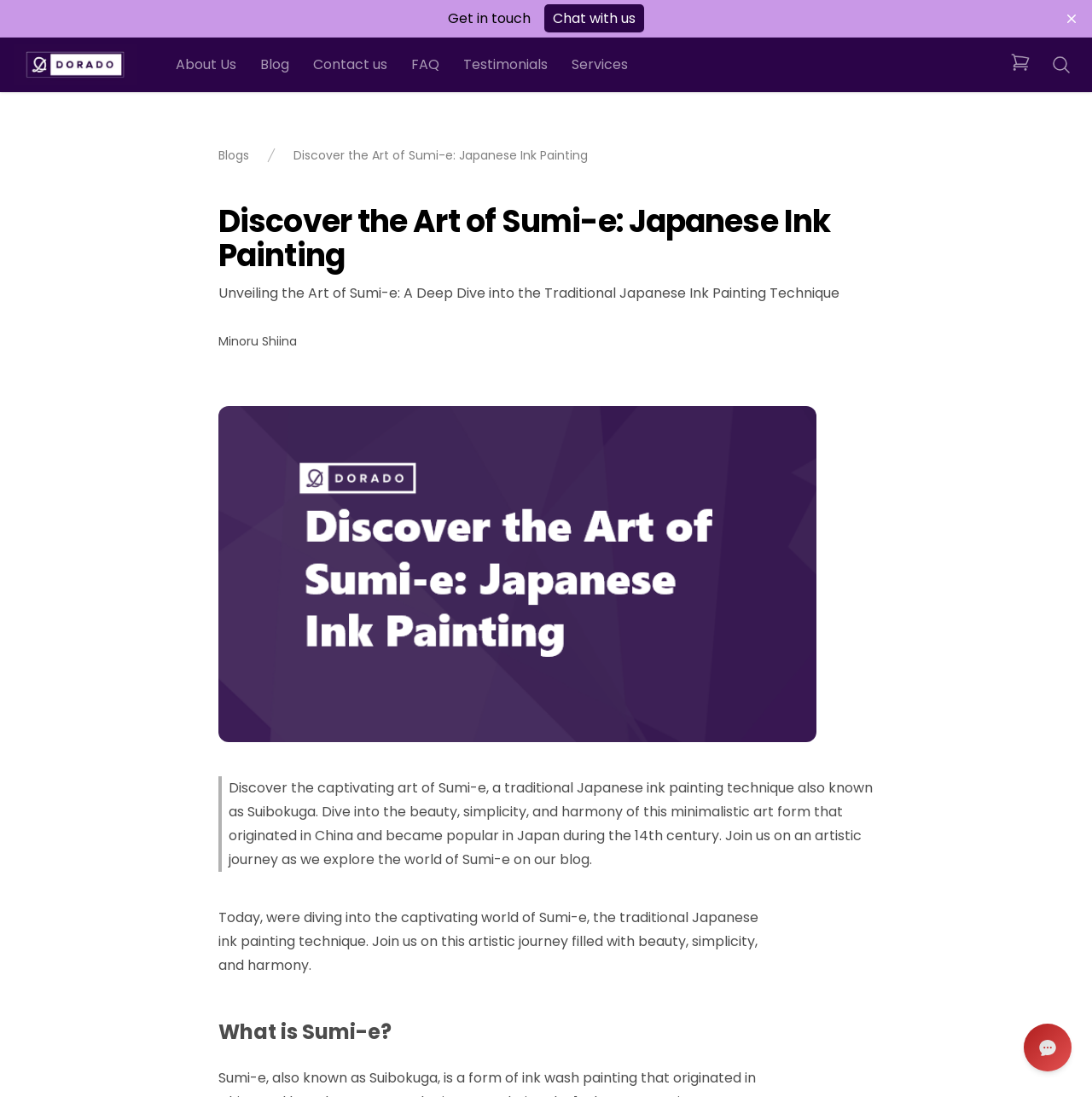Could you specify the bounding box coordinates for the clickable section to complete the following instruction: "Chat with us"?

[0.498, 0.004, 0.59, 0.03]